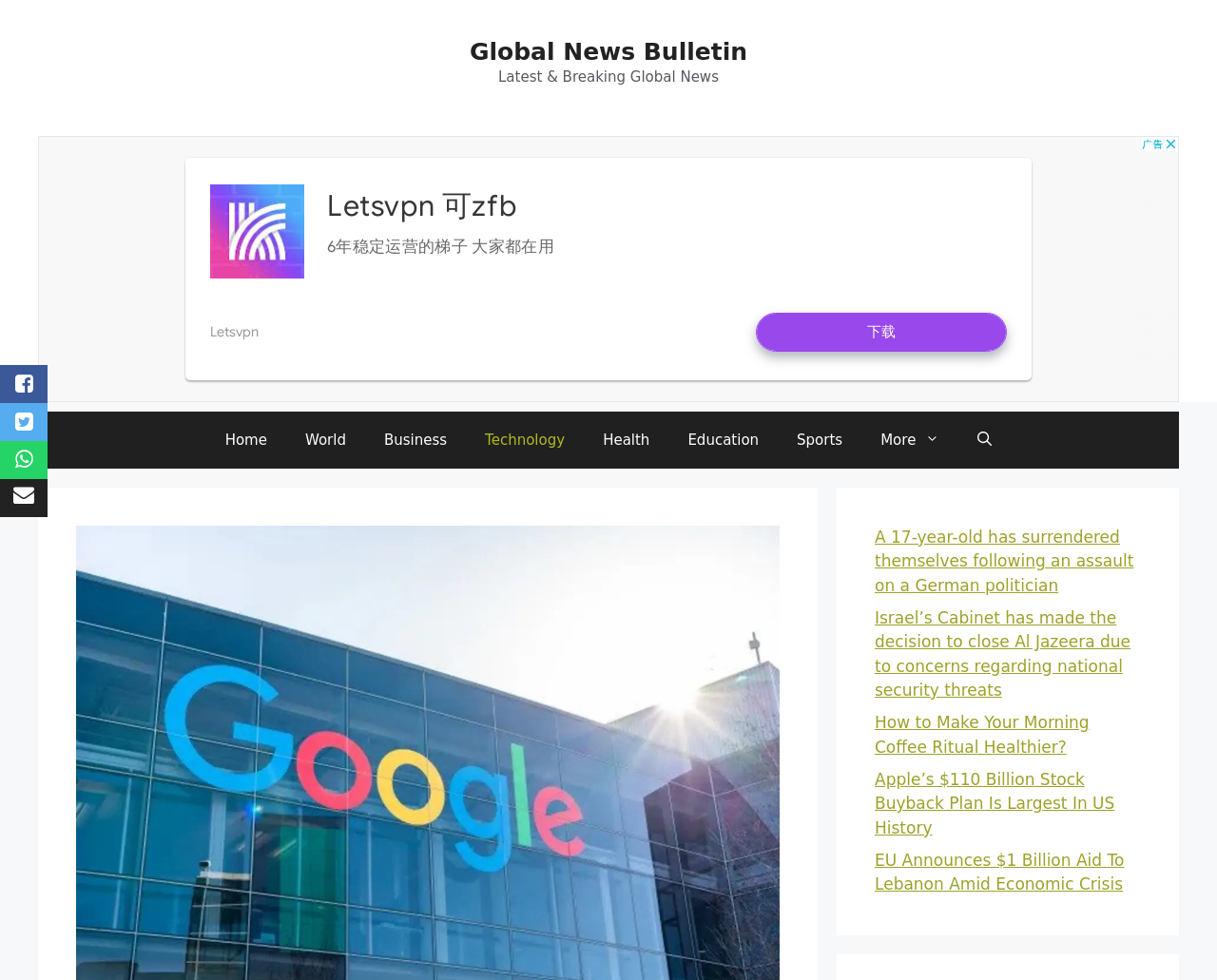Please determine the bounding box coordinates for the UI element described as: "More".

[0.708, 0.419, 0.788, 0.478]